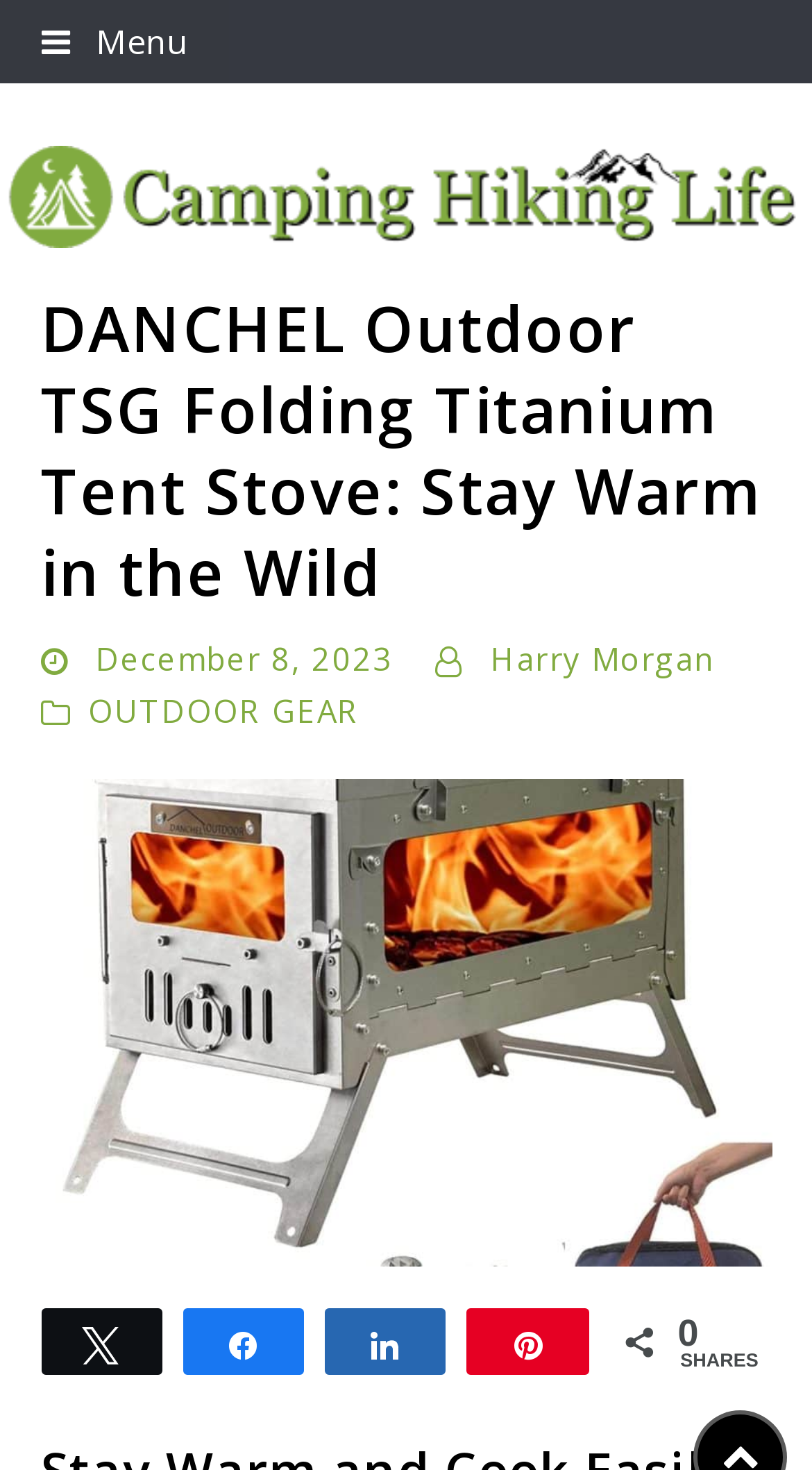Please locate the bounding box coordinates of the element's region that needs to be clicked to follow the instruction: "Read the article by Harry Morgan". The bounding box coordinates should be provided as four float numbers between 0 and 1, i.e., [left, top, right, bottom].

[0.604, 0.434, 0.877, 0.462]